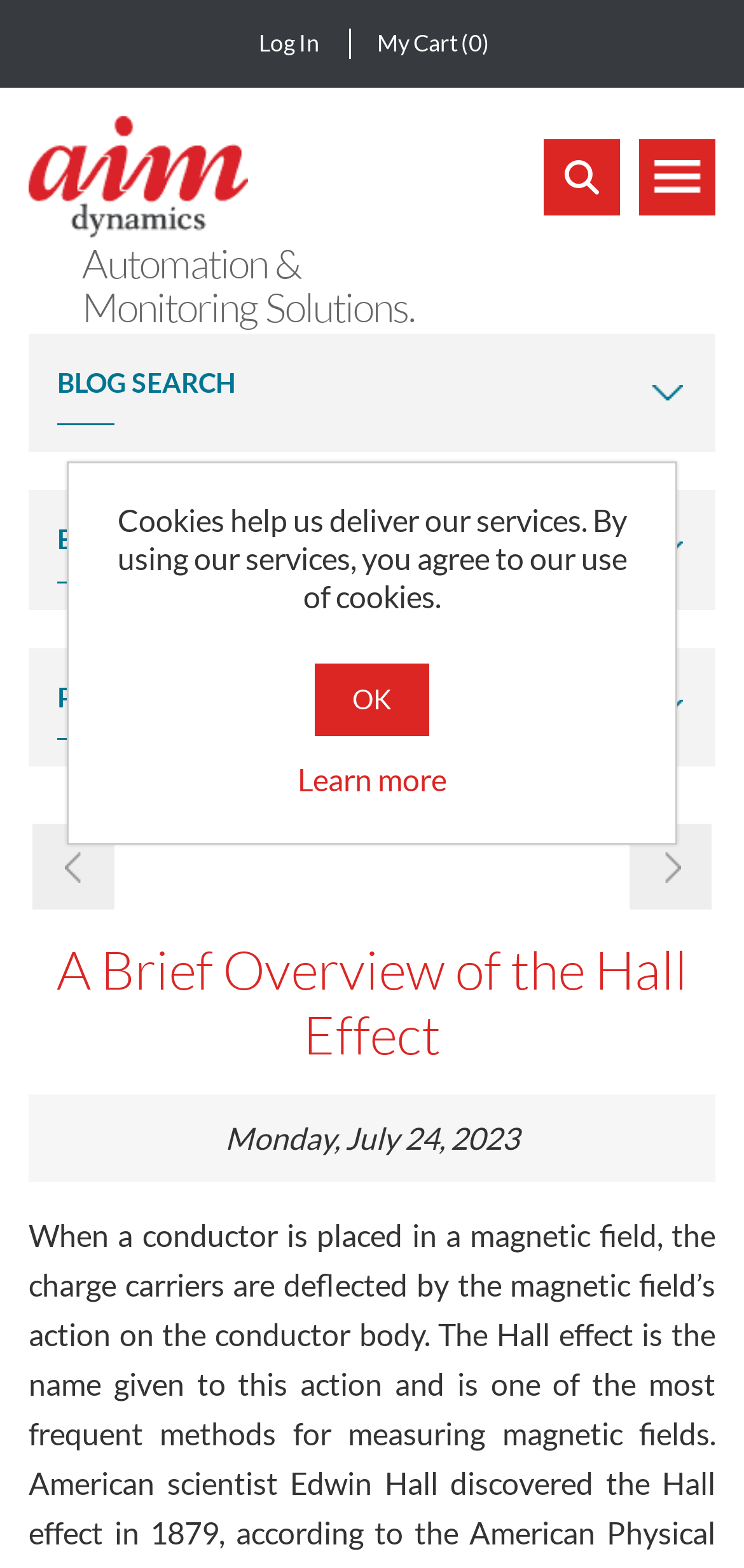Describe every aspect of the webpage comprehensively.

The webpage is about Aim Dynamics, a leading distributor of power monitoring equipment worldwide. At the top left corner, there is a logo of Aim Dynamics, which is an image with the company name. Next to the logo, there are two lines of text, "Automation &" and "Monitoring Solutions.", indicating the company's focus.

On the top right corner, there are three links: "Log In", "My Cart (0)", and "Aim Dynamics", which is also a link. Below these links, there are three sections of text: "BLOG SEARCH", "BLOG ARCHIVE", and "POPULAR BLOG TAGS", which are likely categories for the company's blog.

The main content of the webpage is divided into two columns. On the left side, there are two links to blog articles: "What Are Voltage Transformers Used For?" and "The 3 Most Common Places to Find Hall Effect Current Sensors". On the right side, there is a heading "A Brief Overview of the Hall Effect" and a date "Monday, July 24, 2023" below it.

At the bottom of the page, there is a notification about cookies, which informs users that the website uses cookies and provides a button "OK" to accept the terms. There is also a link "Learn more" for users who want to know more about the company's cookie policy.